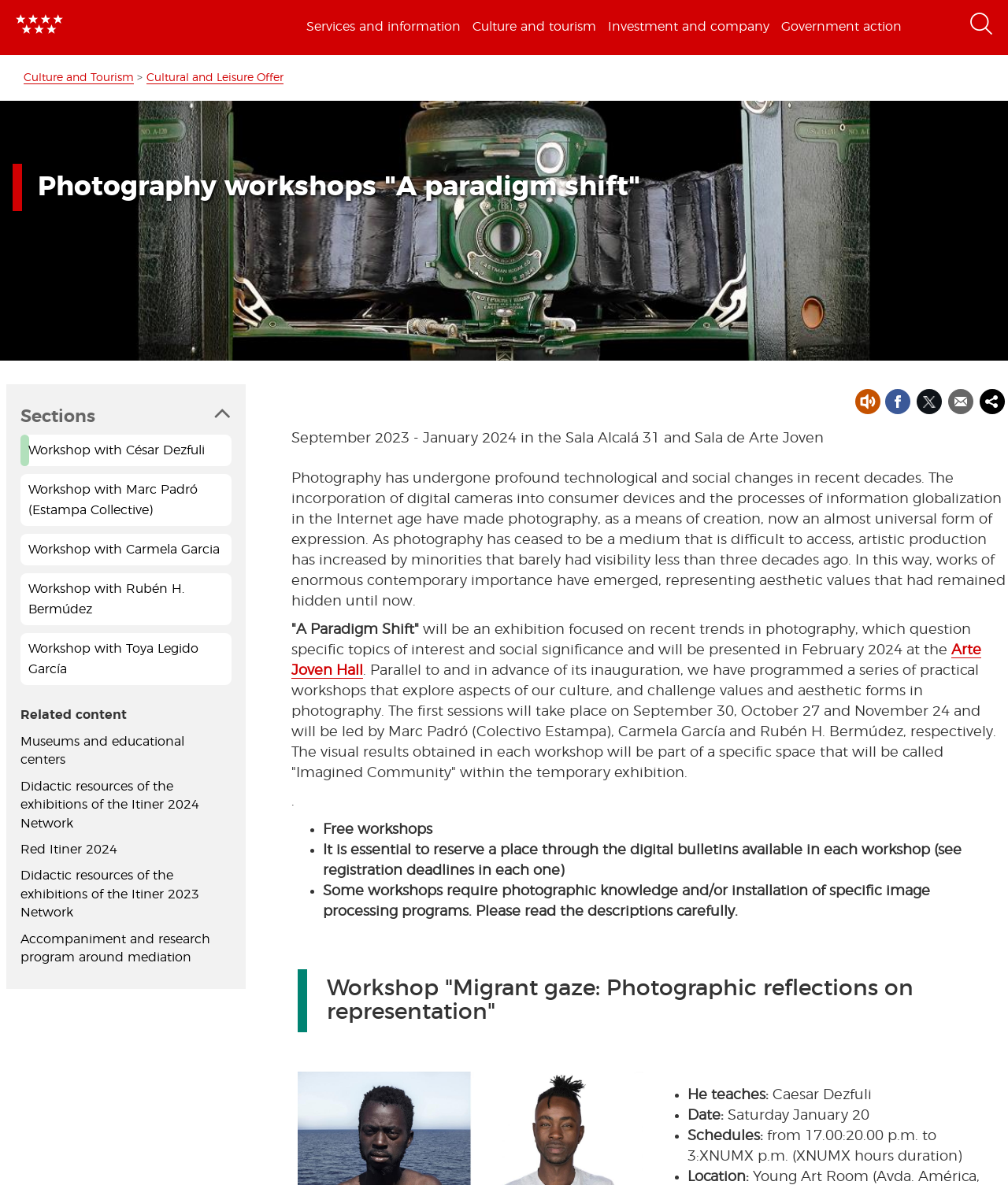Summarize the webpage in an elaborate manner.

This webpage is about photography workshops titled "A paradigm shift" taking place from September 2023 to January 2024 at the Sala Alcalá 31 and Sala de Arte Joven. At the top of the page, there is an image of the Region of Madrid, followed by a navigation menu with links to "Services and information", "Culture and tourism", "Investment and company", and "Government action". 

Below the navigation menu, there is a breadcrumb navigation section with links to "Culture and Tourism" and "Cultural and Leisure Offer". The main content of the page is divided into sections, with a heading "Photography workshops 'A paradigm shift'" at the top. 

The first section describes the photography workshops, explaining that they will explore recent trends in photography and challenge aesthetic values. There are five workshops led by different artists, including César Dezfuli, Marc Padró, Carmela Garcia, Rubén H. Bermúdez, and Toya Legido García. 

The second section lists related content, including links to "Museums and educational centers", "Didactic resources of the exhibitions of the Itiner 2024 Network", and "Red Itiner 2024". 

At the bottom of the page, there are social media links to Facebook, Twitter, and Email, as well as a "Share" button. There is also a button to listen to the page. 

The page has a total of 5 links to workshops, 7 links to related content, and 4 social media links. There are also 2 buttons, one to search and one to listen to the page. The text on the page is organized into sections with clear headings, making it easy to navigate and understand.